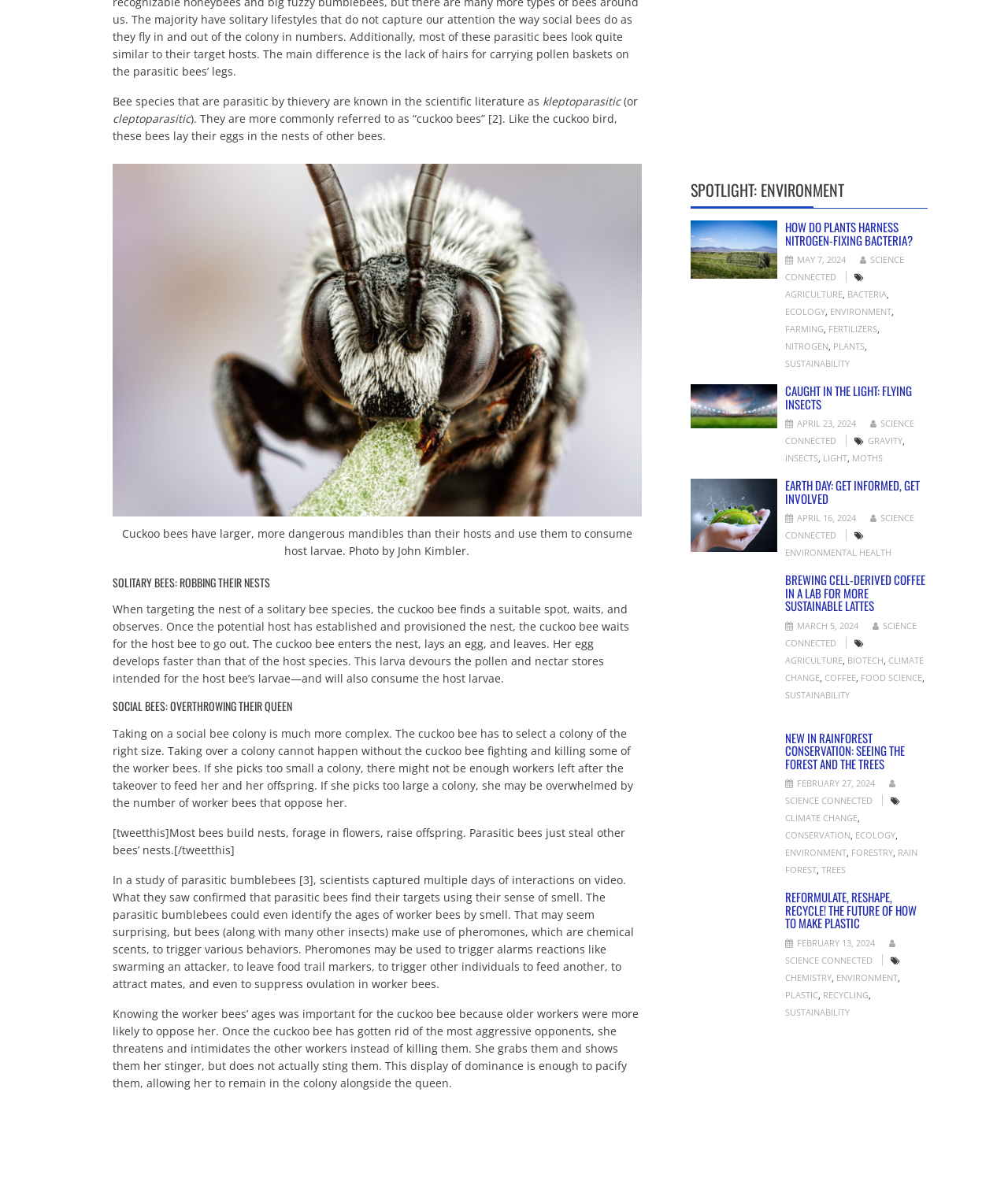Extract the bounding box coordinates for the UI element described as: "chemistry".

[0.779, 0.815, 0.825, 0.825]